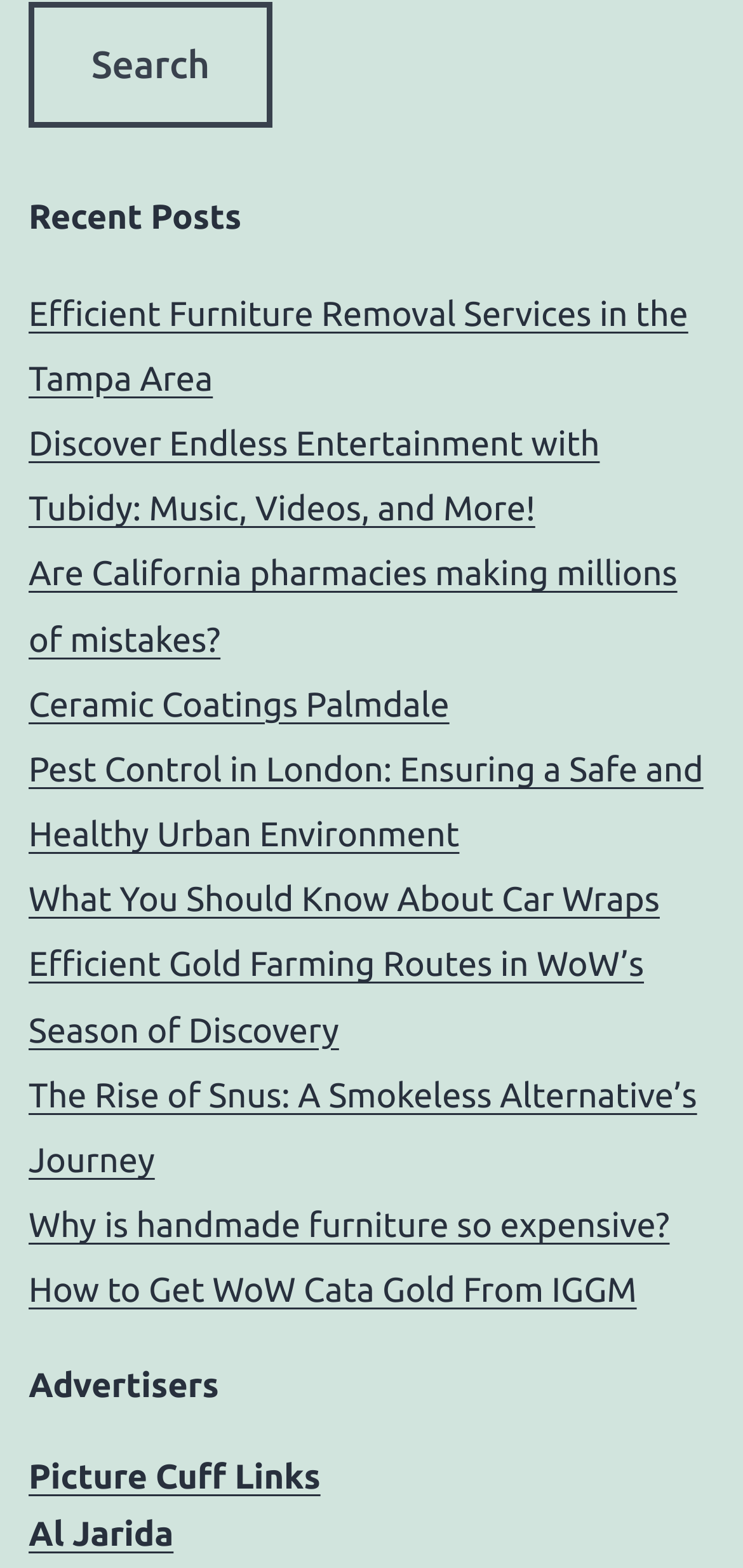Give a one-word or phrase response to the following question: What is the last link in the webpage?

Al Jarida